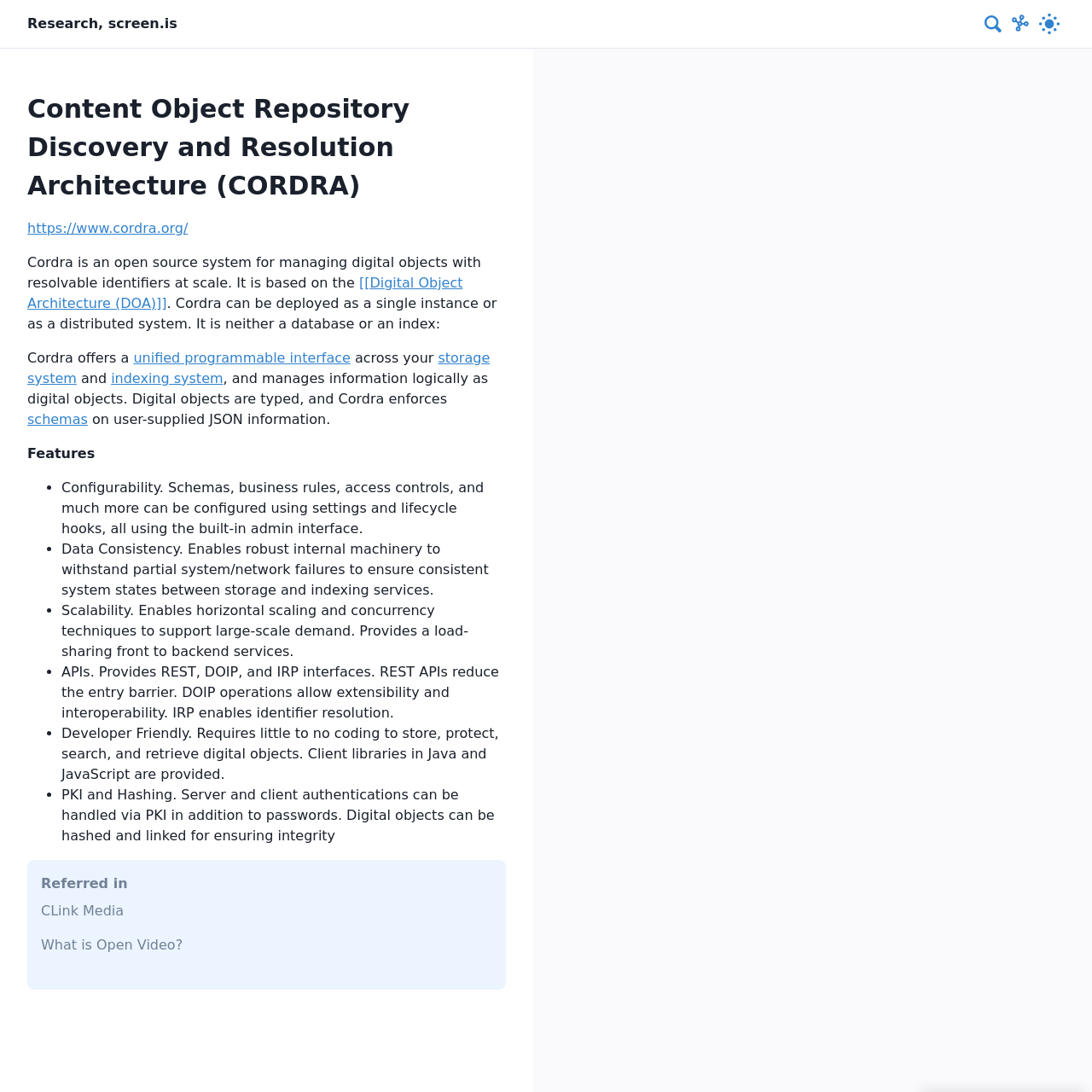What features does CORDRA offer?
Give a comprehensive and detailed explanation for the question.

CORDRA offers several features, including configurability, data consistency, scalability, APIs, and more. These features enable robust internal machinery, horizontal scaling, and concurrency techniques to support large-scale demand.